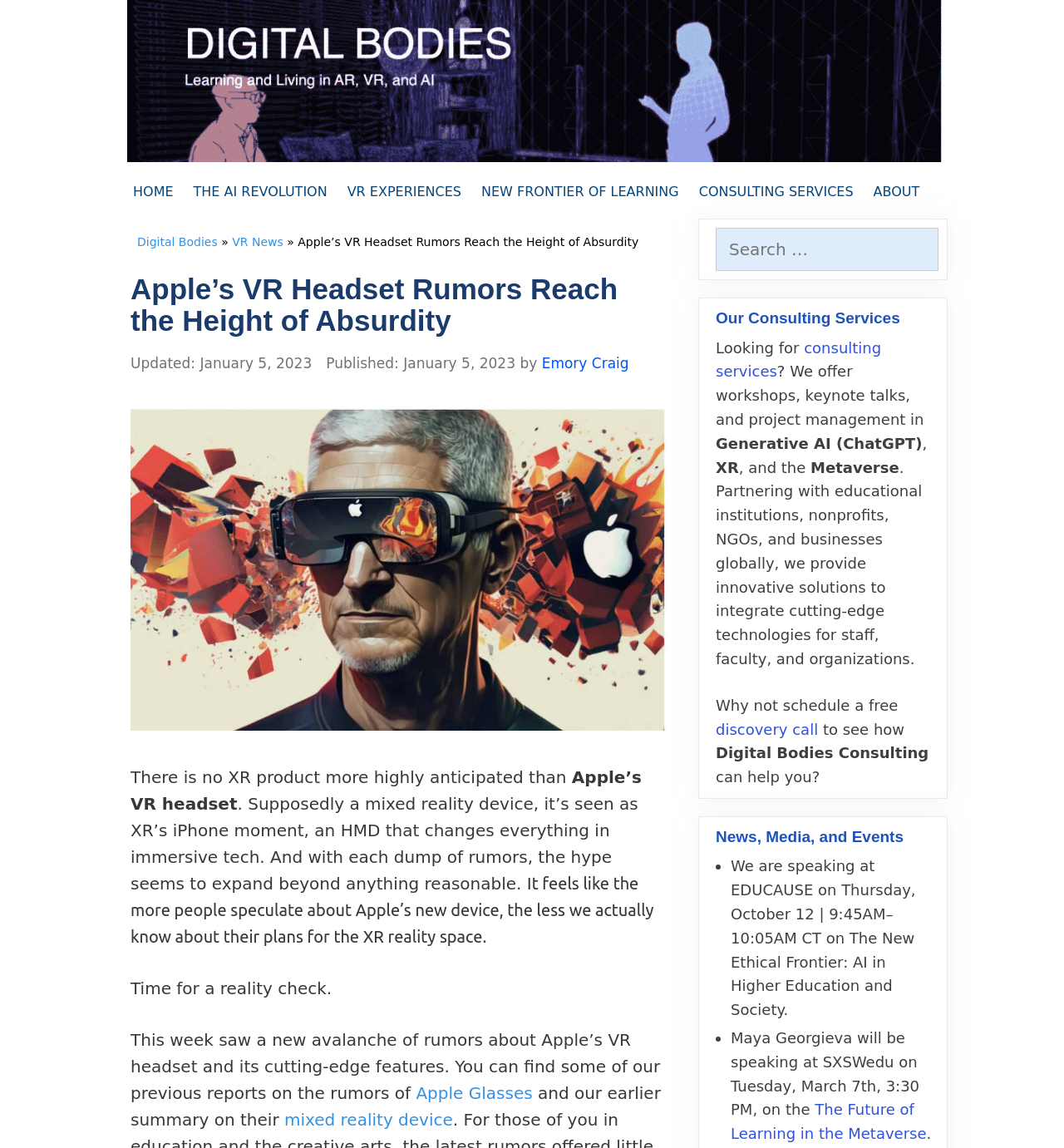Locate the UI element described by alt="Digital Bodies Consulting" and provide its bounding box coordinates. Use the format (top-left x, top-left y, bottom-right x, bottom-right y) with all values as floating point numbers between 0 and 1.

[0.12, 0.061, 0.885, 0.078]